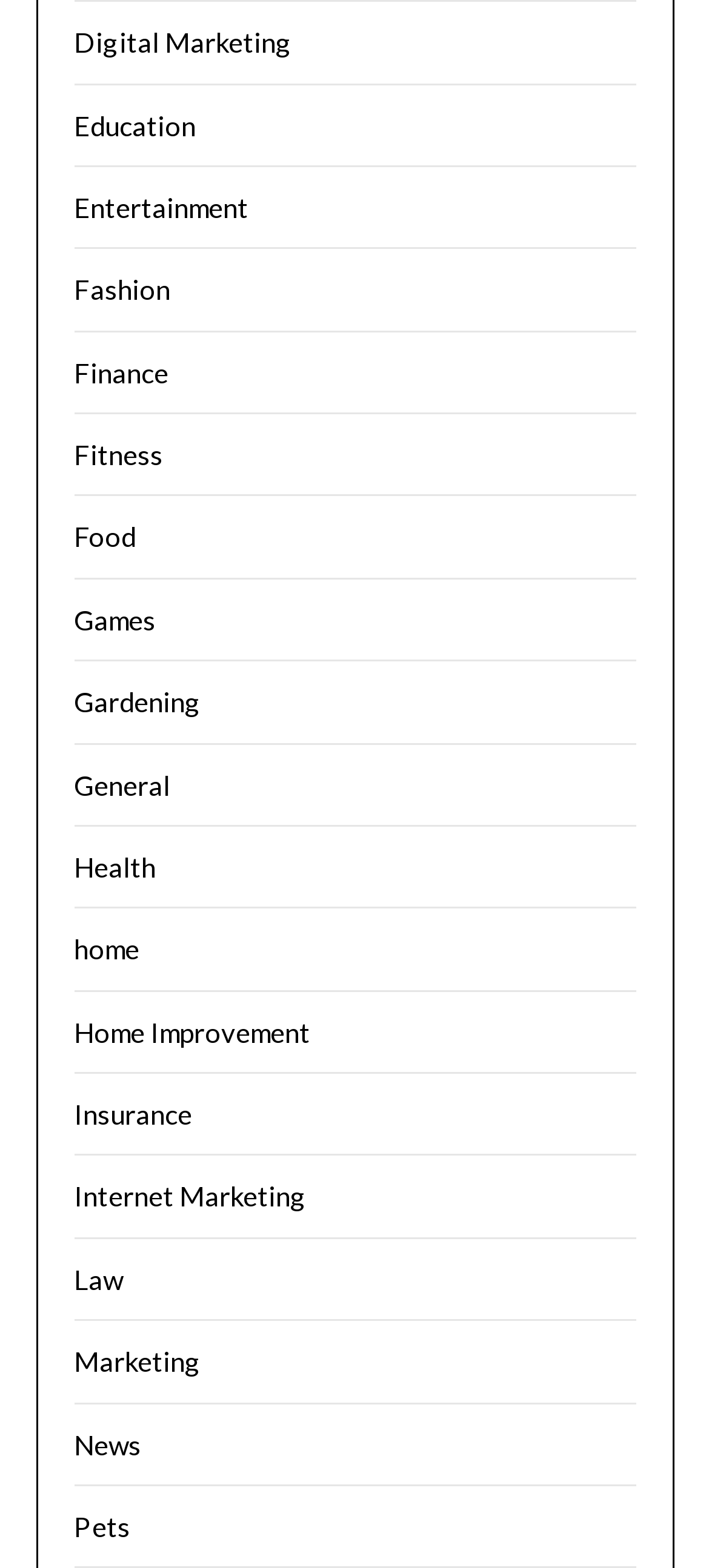Please identify the bounding box coordinates of the element that needs to be clicked to execute the following command: "Click on Digital Marketing". Provide the bounding box using four float numbers between 0 and 1, formatted as [left, top, right, bottom].

[0.104, 0.016, 0.412, 0.037]